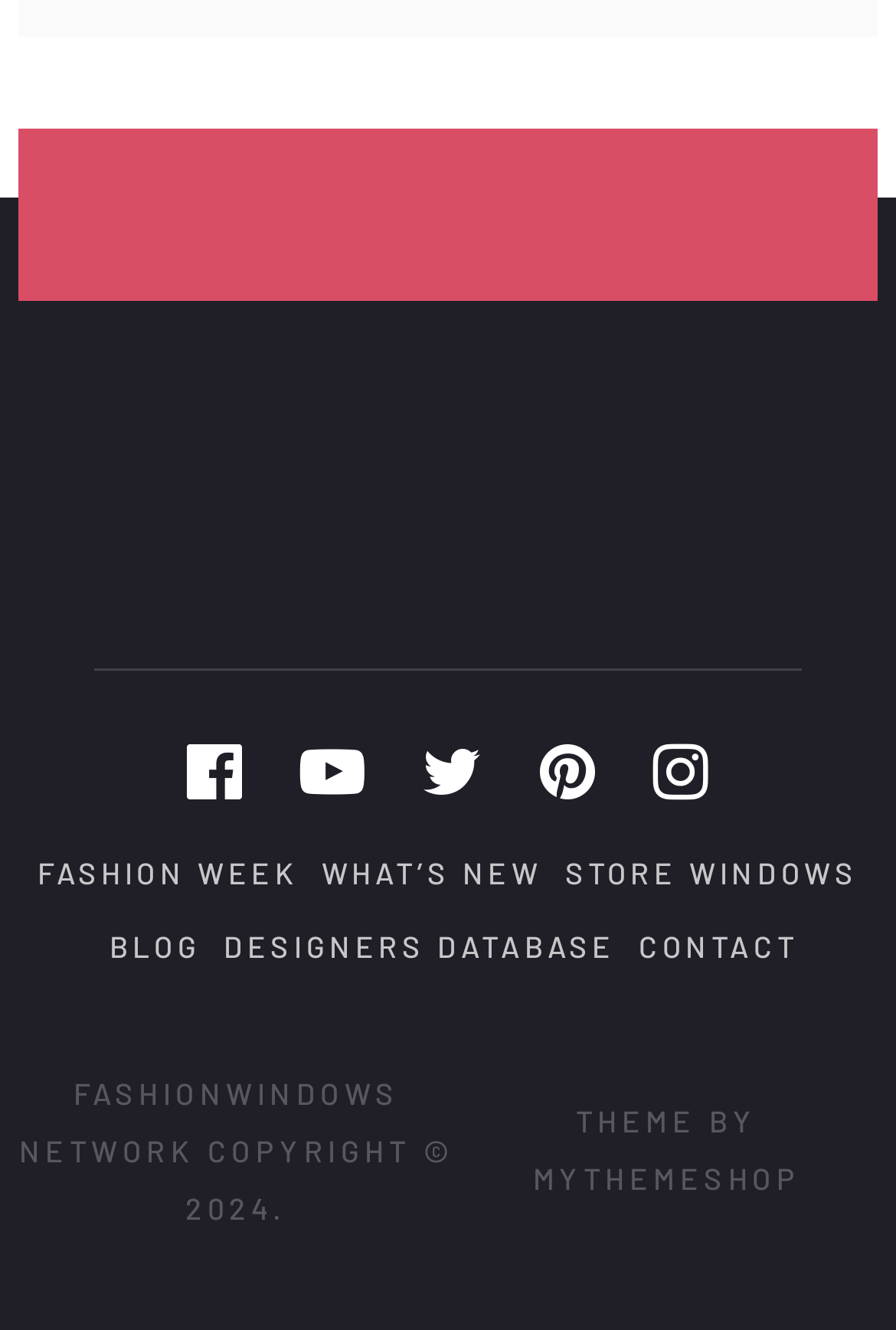Please find the bounding box for the UI element described by: "title="Facebook"".

[0.208, 0.55, 0.271, 0.609]